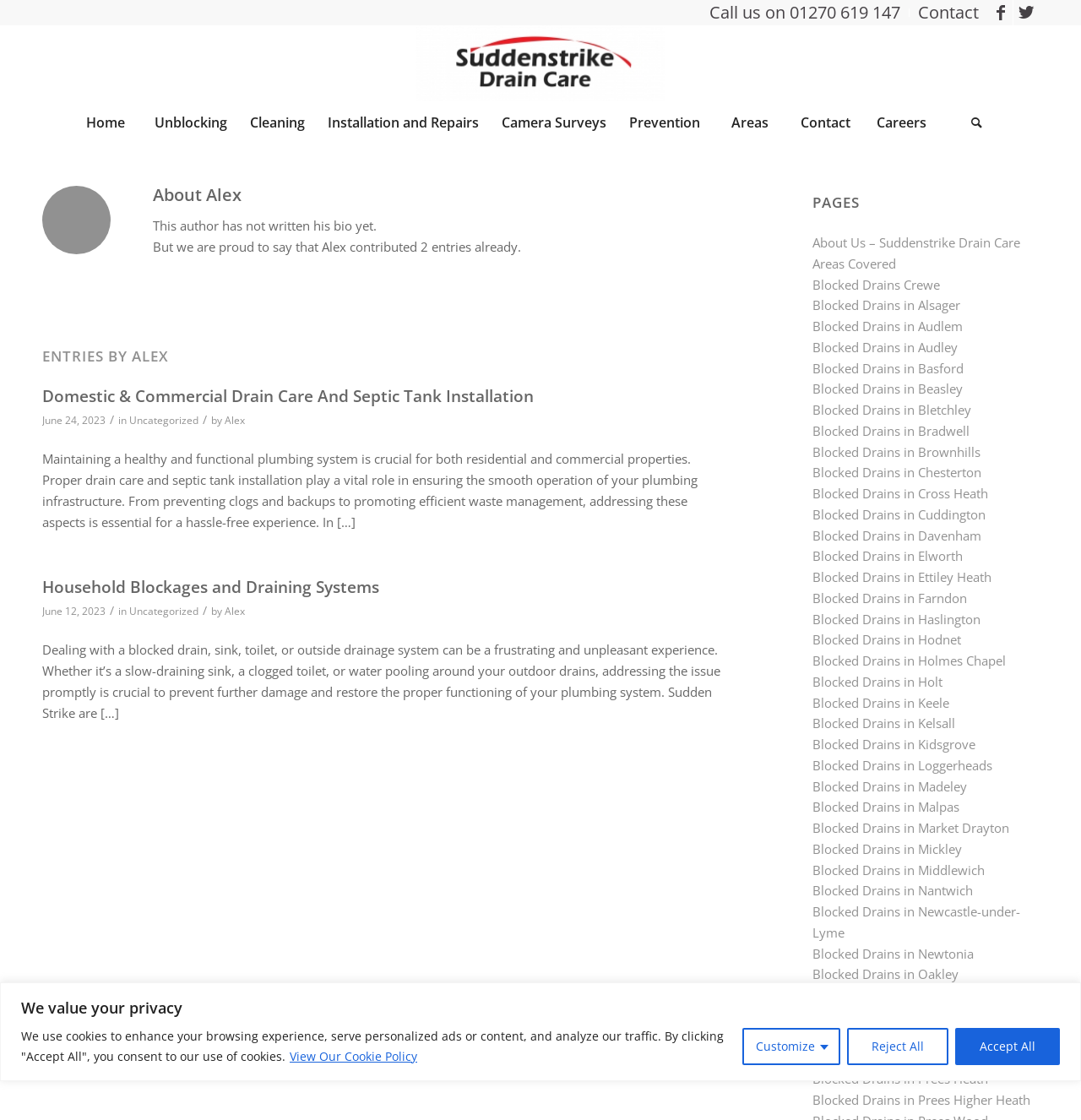Highlight the bounding box coordinates of the region I should click on to meet the following instruction: "Download the article".

None